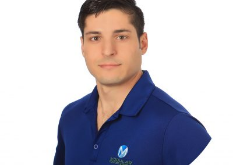What is the man's role in ASHRAE? Examine the screenshot and reply using just one word or a brief phrase.

President of the 2022-2023 Rochester Chapter